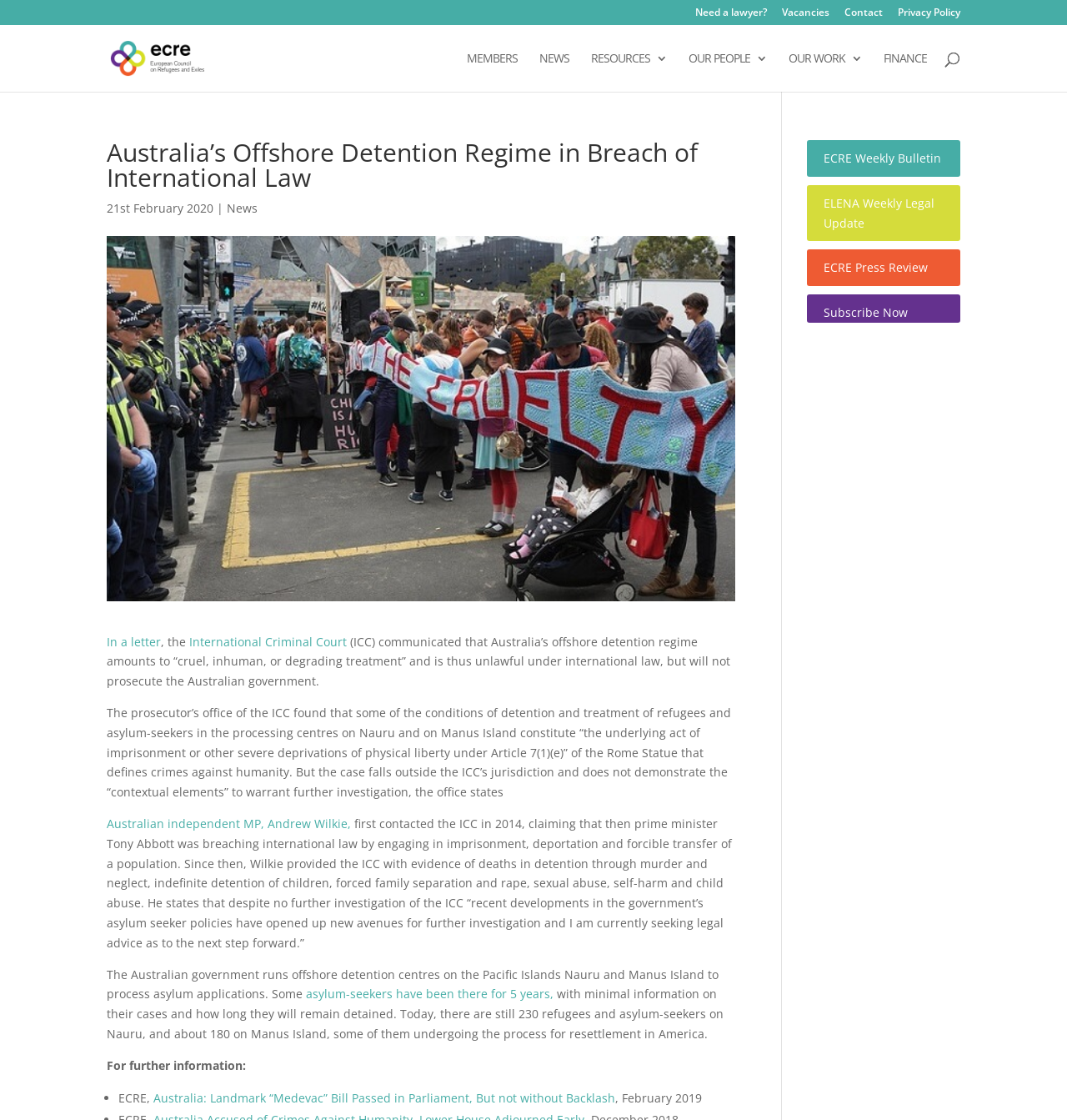Please specify the bounding box coordinates of the region to click in order to perform the following instruction: "Visit the European Council on Refugees and Exiles website".

[0.103, 0.044, 0.191, 0.058]